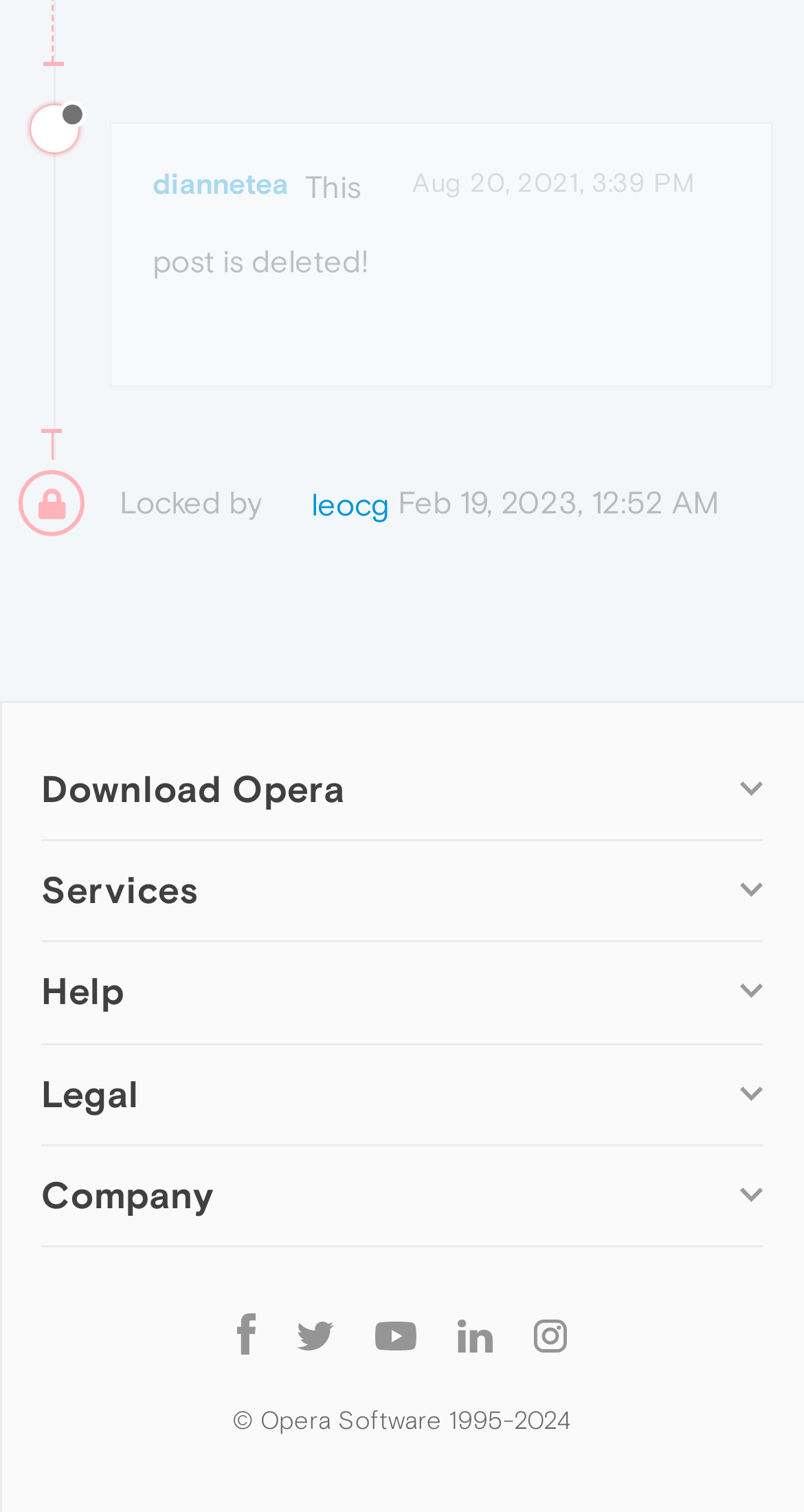Find and indicate the bounding box coordinates of the region you should select to follow the given instruction: "Follow Opera on Facebook".

[0.269, 0.865, 0.344, 0.9]